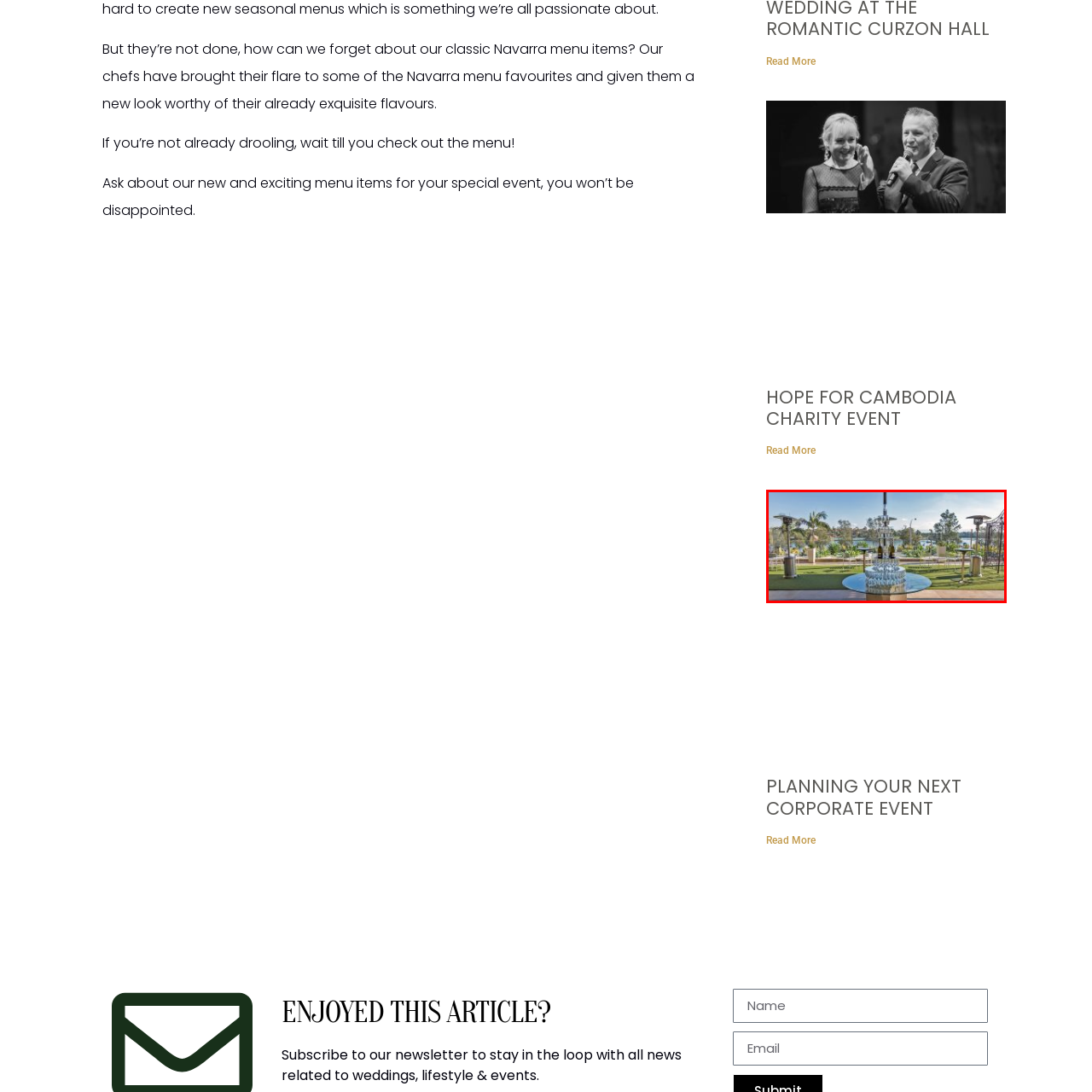Check the image highlighted by the red rectangle and provide a single word or phrase for the question:
Are there flowers in the background?

Yes